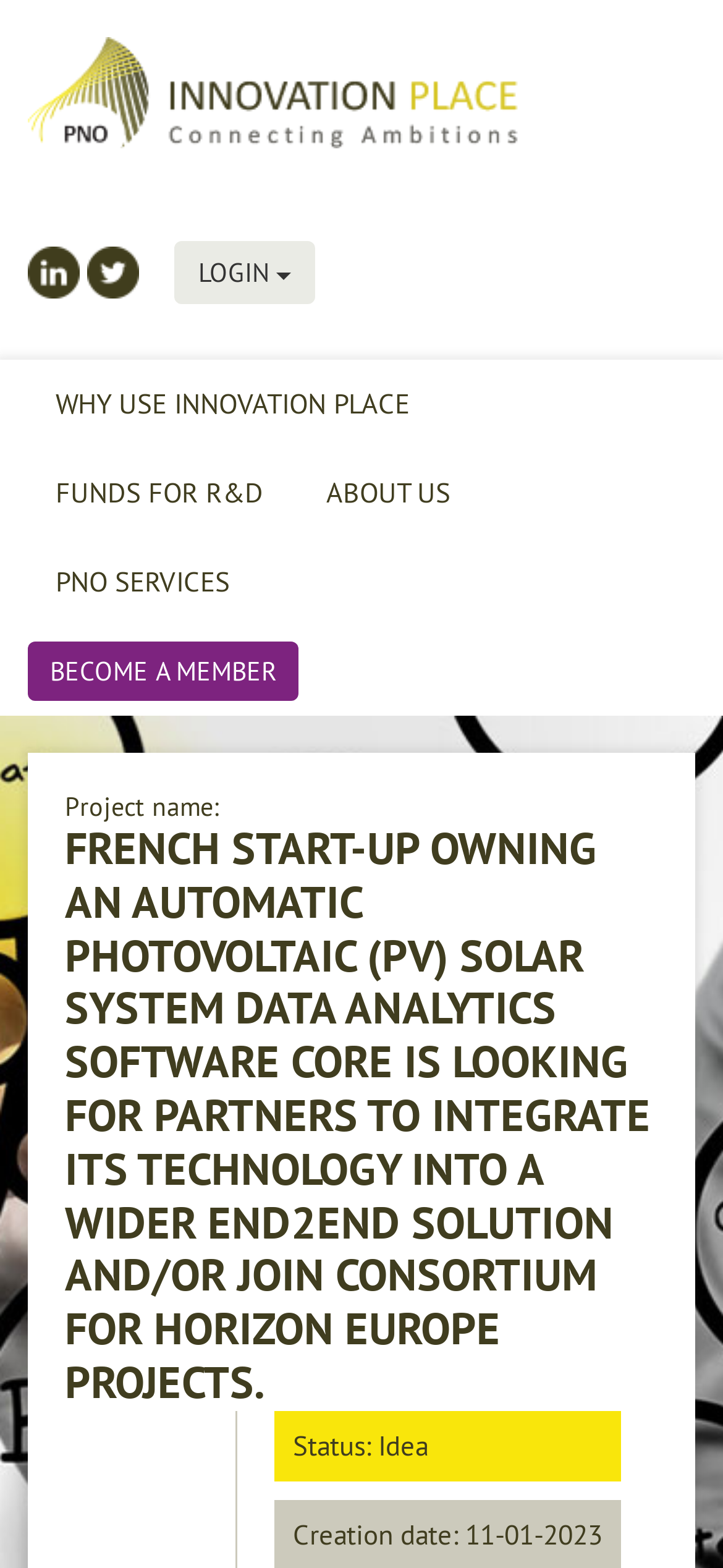Please extract the primary headline from the webpage.

FRENCH START-UP OWNING AN AUTOMATIC PHOTOVOLTAIC (PV) SOLAR SYSTEM DATA ANALYTICS SOFTWARE CORE IS LOOKING FOR PARTNERS TO INTEGRATE ITS TECHNOLOGY INTO A WIDER END2END SOLUTION AND/OR JOIN CONSORTIUM FOR HORIZON EUROPE PROJECTS.